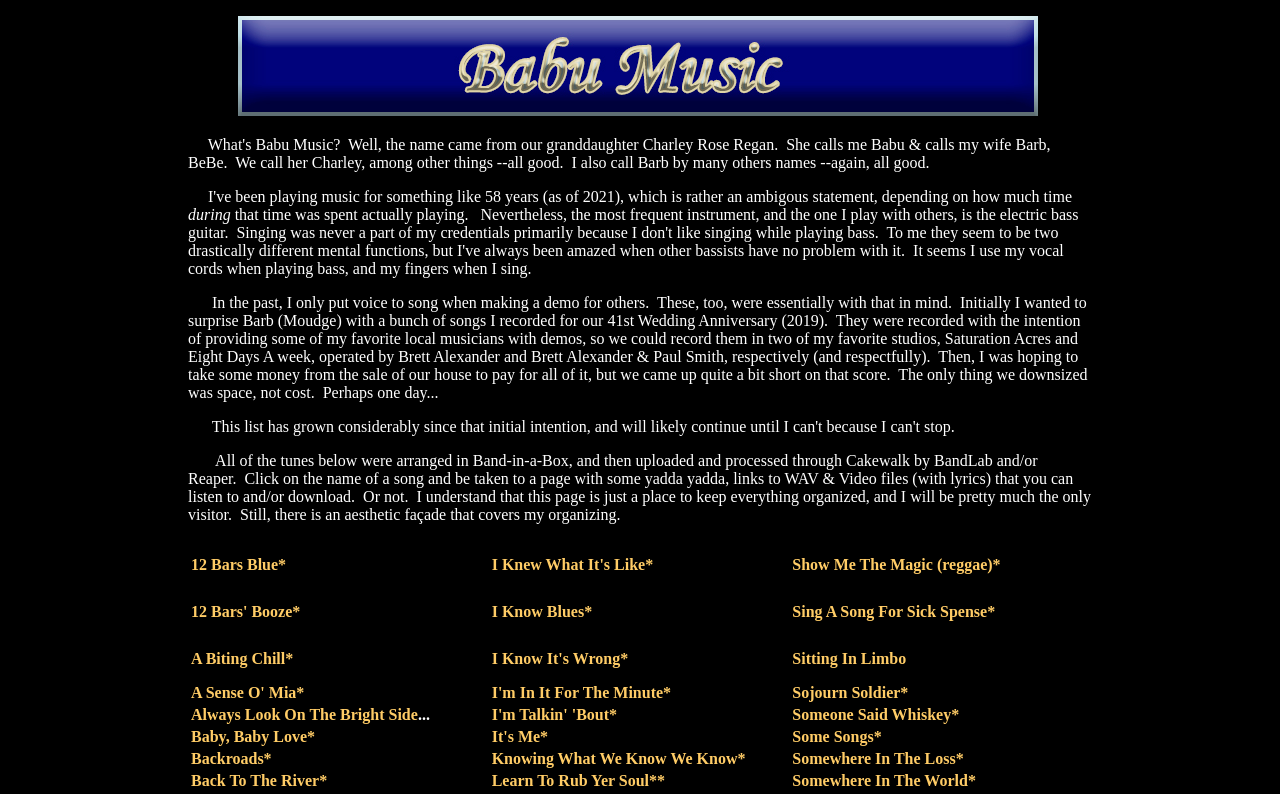What software was used to arrange the tunes?
Look at the image and answer the question with a single word or phrase.

Band-in-a-Box